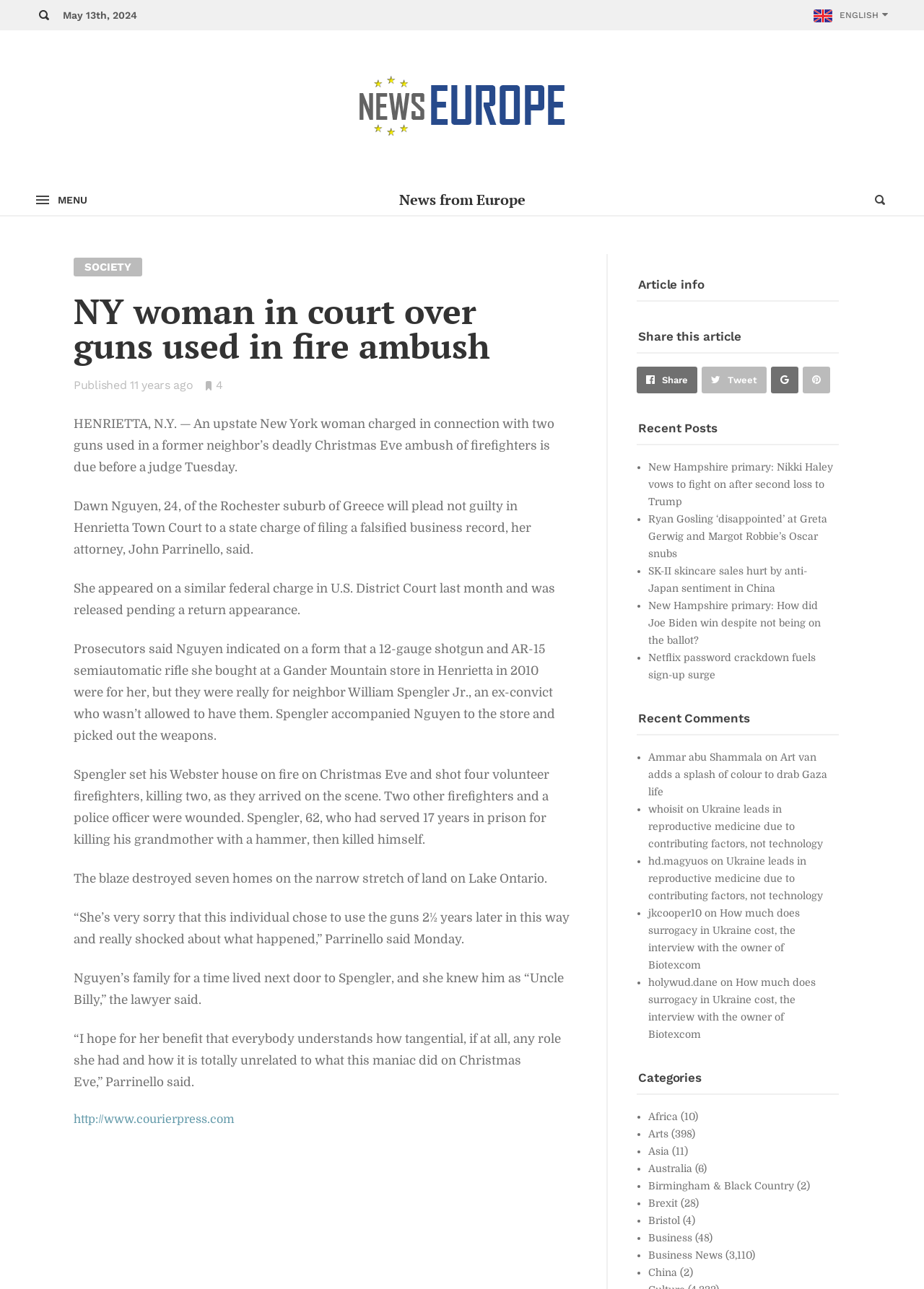Extract the bounding box coordinates for the UI element described as: "Economy & Finance".

[0.702, 0.906, 0.81, 0.915]